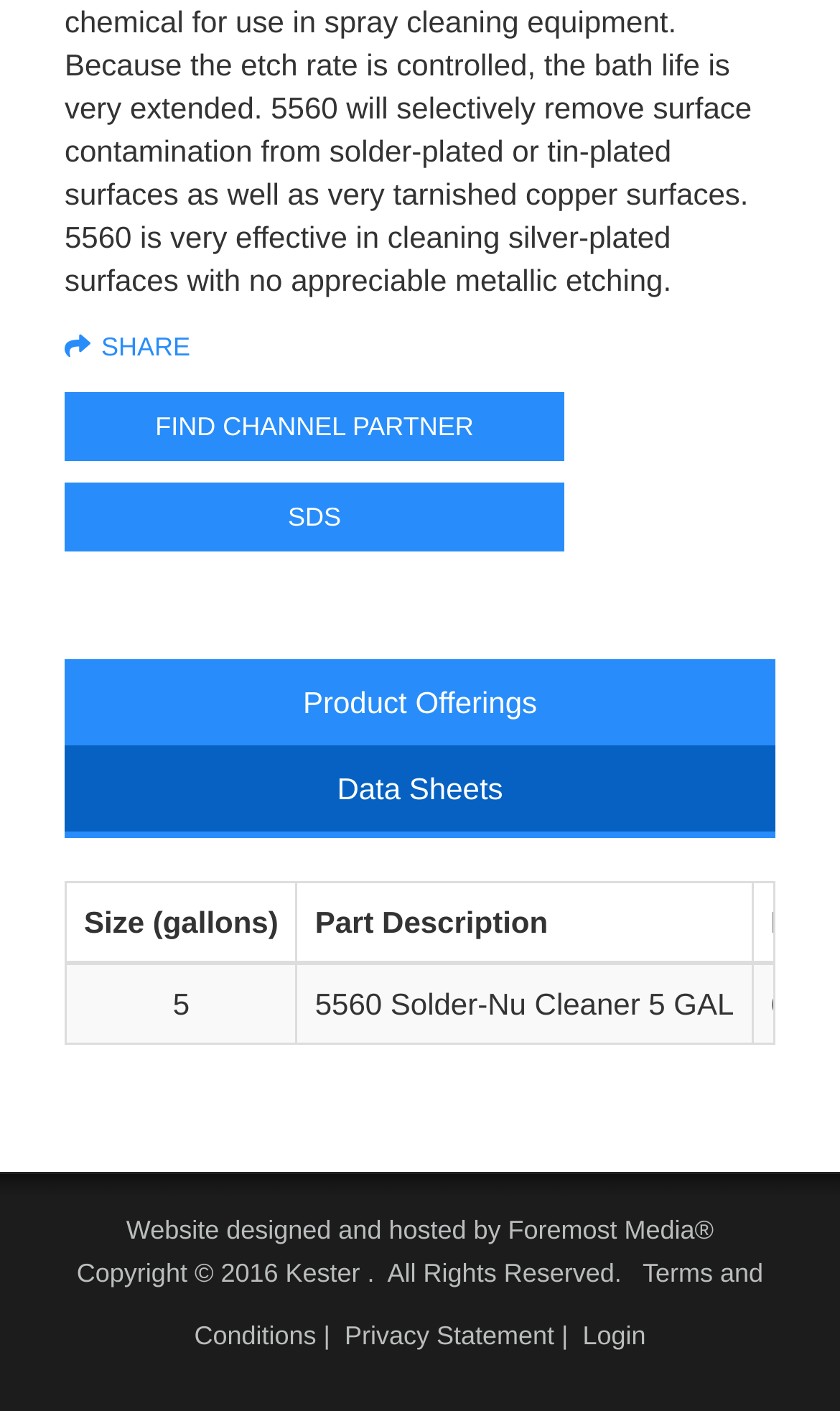What is the size of the product in the first gridcell?
Based on the visual, give a brief answer using one word or a short phrase.

5 GAL